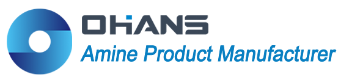What is written below the logo?
Please give a detailed and elaborate answer to the question based on the image.

According to the caption, the text 'Amine Product Manufacturer' is prominently displayed in bold, blue letters below the logo, which suggests that the company is emphasizing its focus on producing and supplying specialty amine products.